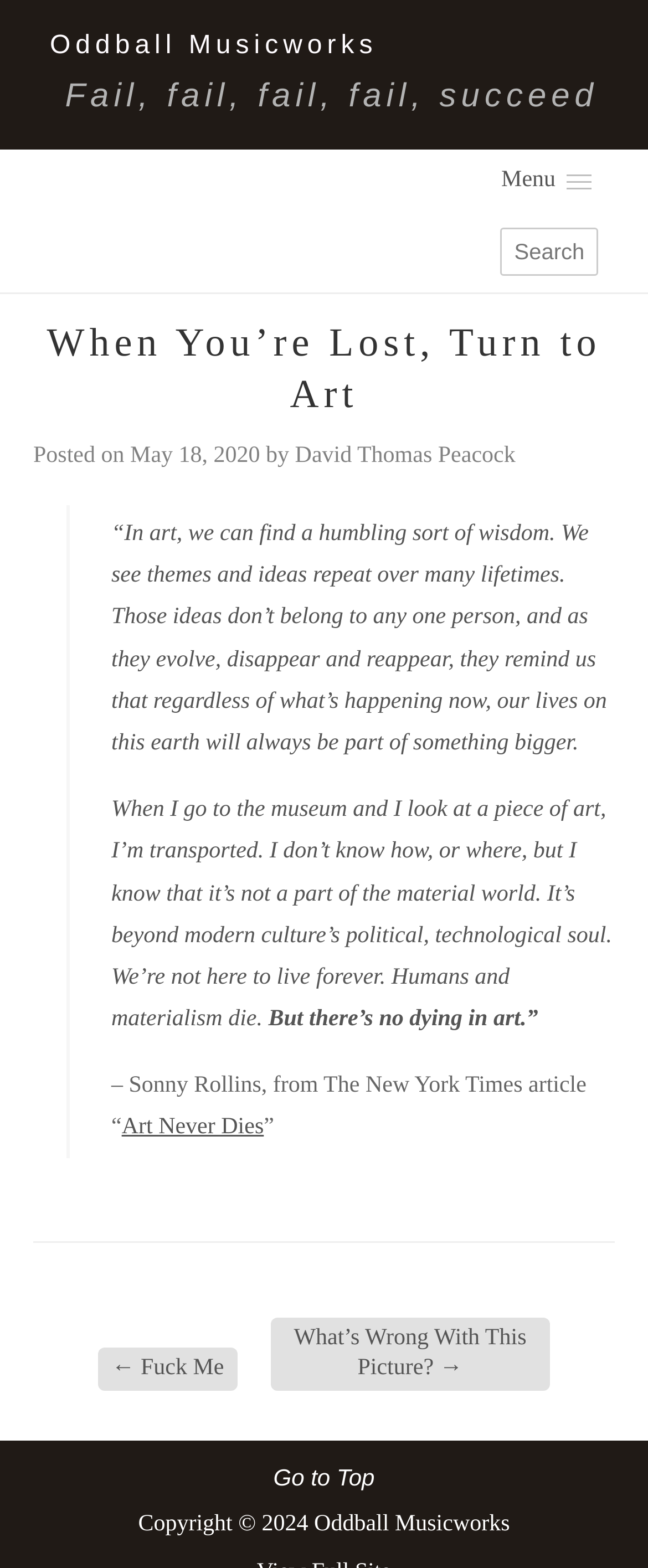Generate a comprehensive description of the webpage content.

The webpage is about an article titled "When You’re Lost, Turn to Art" on the Oddball Musicworks website. At the top, there is a header section with a link to the website's homepage and a quote "Fail, fail, fail, fail, succeed". Next to the quote, there is a menu link. 

Below the header, there is a search bar with a placeholder text "Search". On the left side of the page, there is an article section with a heading "When You’re Lost, Turn to Art" followed by the publication date "May 18, 2020" and the author's name "David Thomas Peacock". 

The main content of the article is a blockquote with a long quote about the wisdom and timelessness of art, attributed to Sonny Rollins. The quote is divided into three paragraphs. There are also two links within the quote, one to an article "Art Never Dies" and another to an external source, The New York Times.

At the bottom of the page, there are navigation links to previous and next articles, titled "Fuck Me" and "What’s Wrong With This Picture?", respectively. There is also a "Go to Top" link and a copyright notice "Copyright © 2024 Oddball Musicworks" at the very bottom of the page.